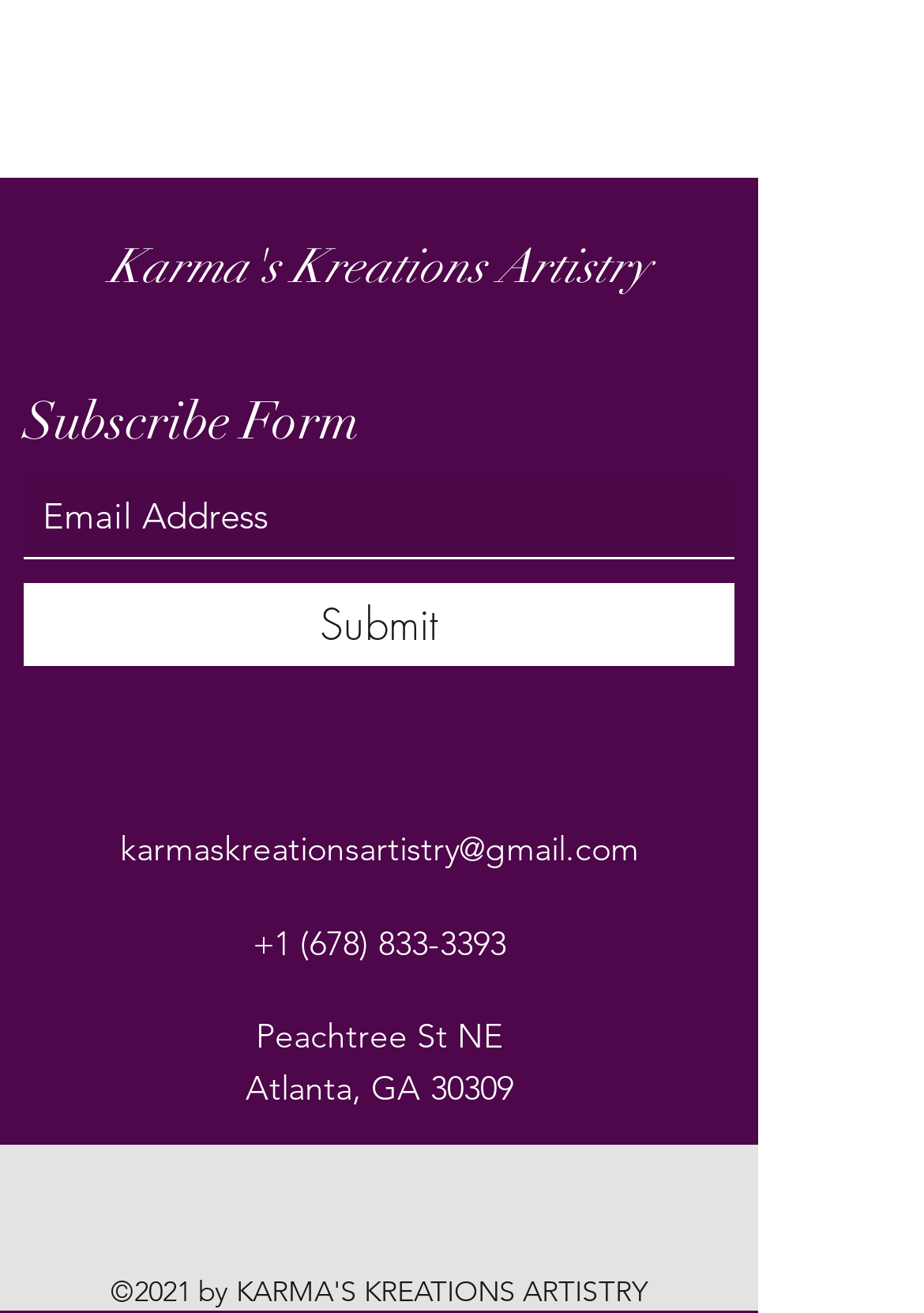Find the bounding box coordinates of the UI element according to this description: "aria-label="Open search"".

None